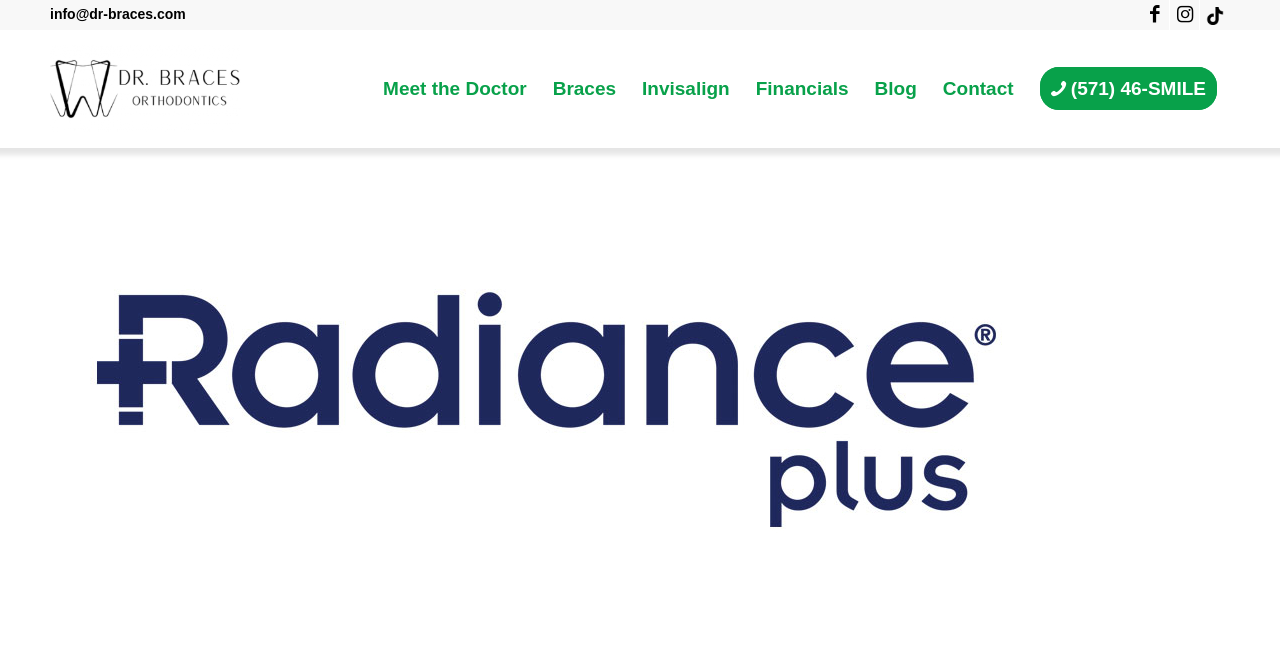What is the name of the doctor?
Could you please answer the question thoroughly and with as much detail as possible?

The name of the doctor can be found in the top-left corner of the webpage, where there is a link with the text 'Dr Braces' and an image with the same name.